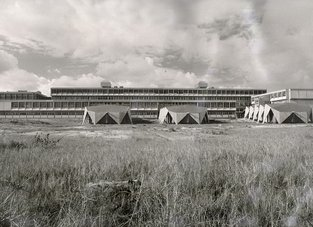Explain the image in a detailed and thorough manner.

This black and white image showcases the University of Lagos Faculty of Science Complex, located in Lagos, Nigeria. The photograph highlights the modern architectural design of the building, which stands prominently in the background with multiple levels and large windows. In the foreground, several triangular tent-like structures suggest a temporary or construction setup, possibly indicating ongoing development or events related to the university. The expansive grassy area surrounding the complex provides a serene setting against the backdrop of a cloudy sky, reflecting both the natural environment and the academic atmosphere of the campus. The image encapsulates an important educational landmark, emphasizing its significance within the community.